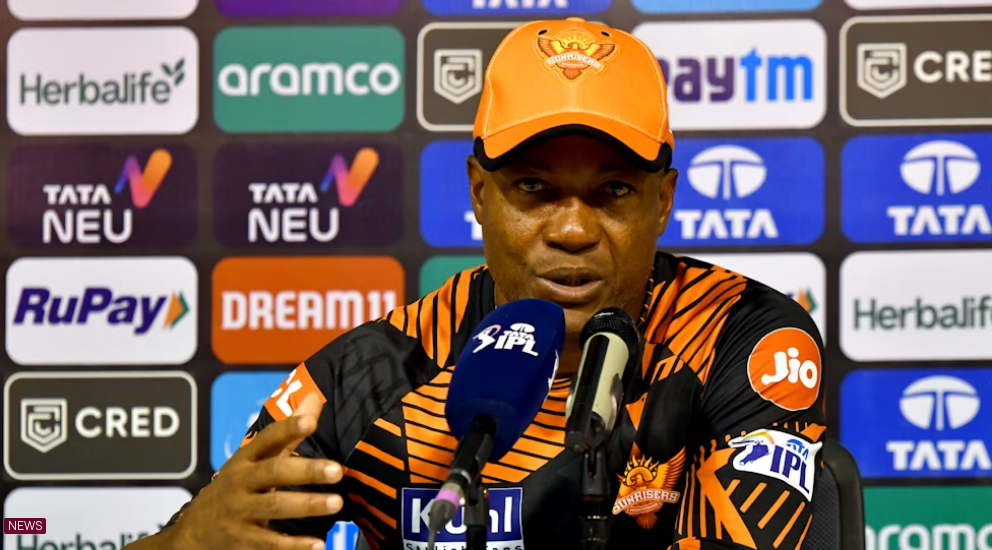Describe all the elements in the image extensively.

In a press conference setting, Brian Lara, the head coach of Sunrisers Hyderabad, expresses his thoughts following a recent match in the Indian Premier League (IPL) 2023. Dressed in the team's vibrant orange and black attire, complete with a matching cap, Lara gestures emphatically as he addresses the media. The backdrop is colorful and branded, featuring logos from various sponsors, including Tata and Herbalife. The atmosphere reflects the intensity of cricket discussions, with Lara's focused expression indicating the challenges the team faces after their latest outing. The image captures a moment of leadership and strategy in the world of competitive cricket.